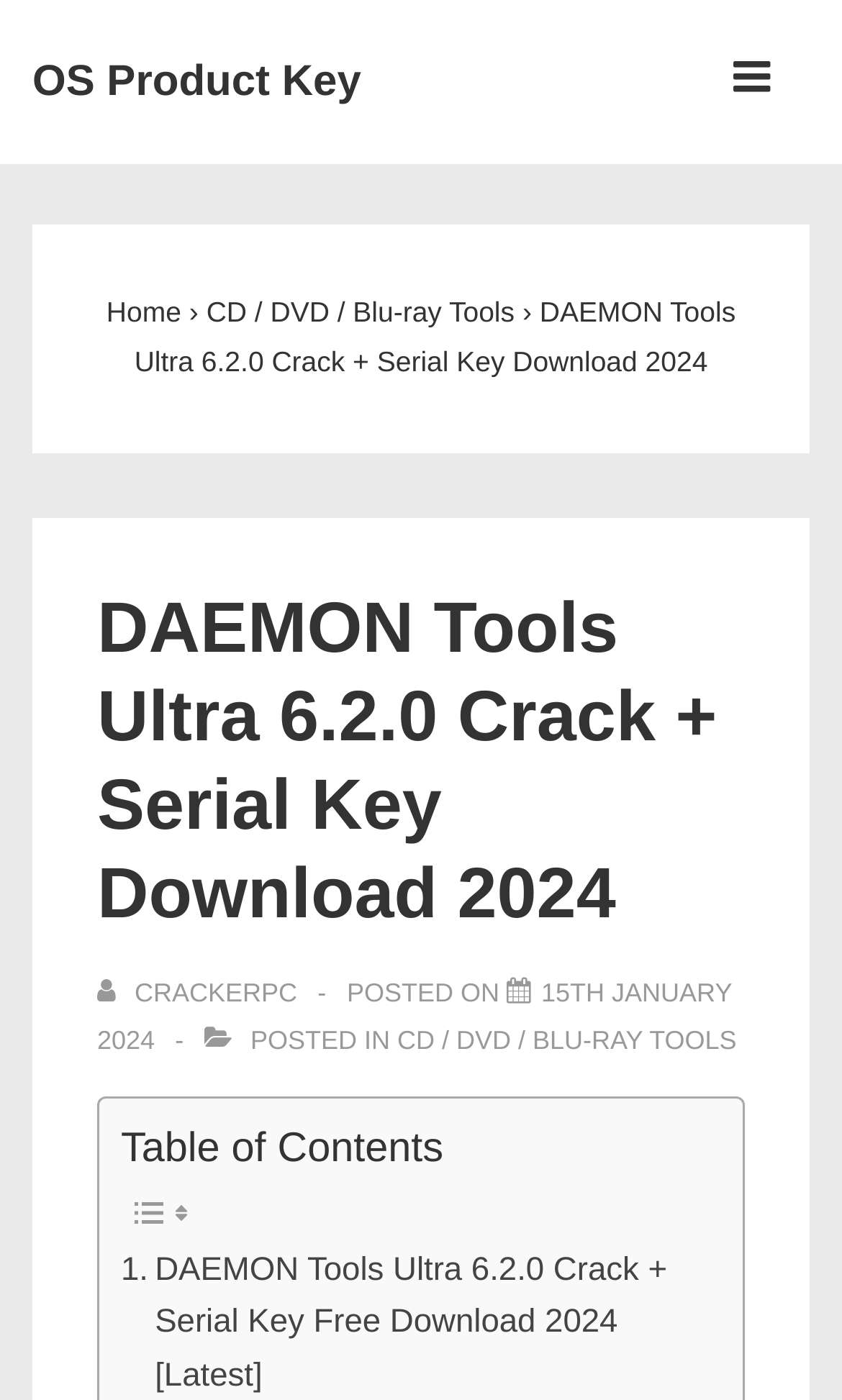How many images are there in the Table of Contents section?
Using the image, elaborate on the answer with as much detail as possible.

By examining the image elements '' and '' which are located near the 'Table of Contents' StaticText, it can be determined that there are 2 images in the Table of Contents section.